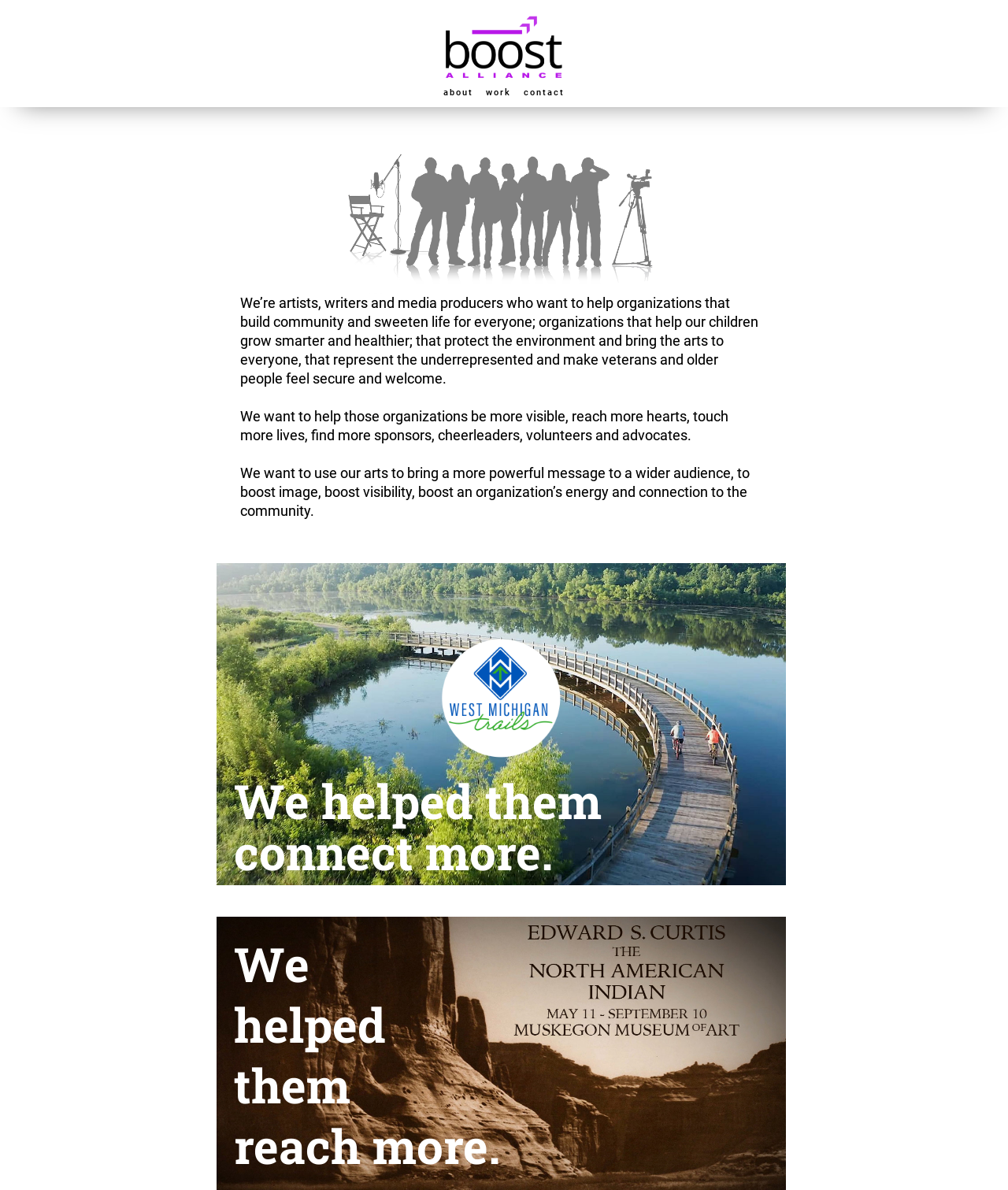How many headings are there on the webpage?
Refer to the image and provide a concise answer in one word or phrase.

2